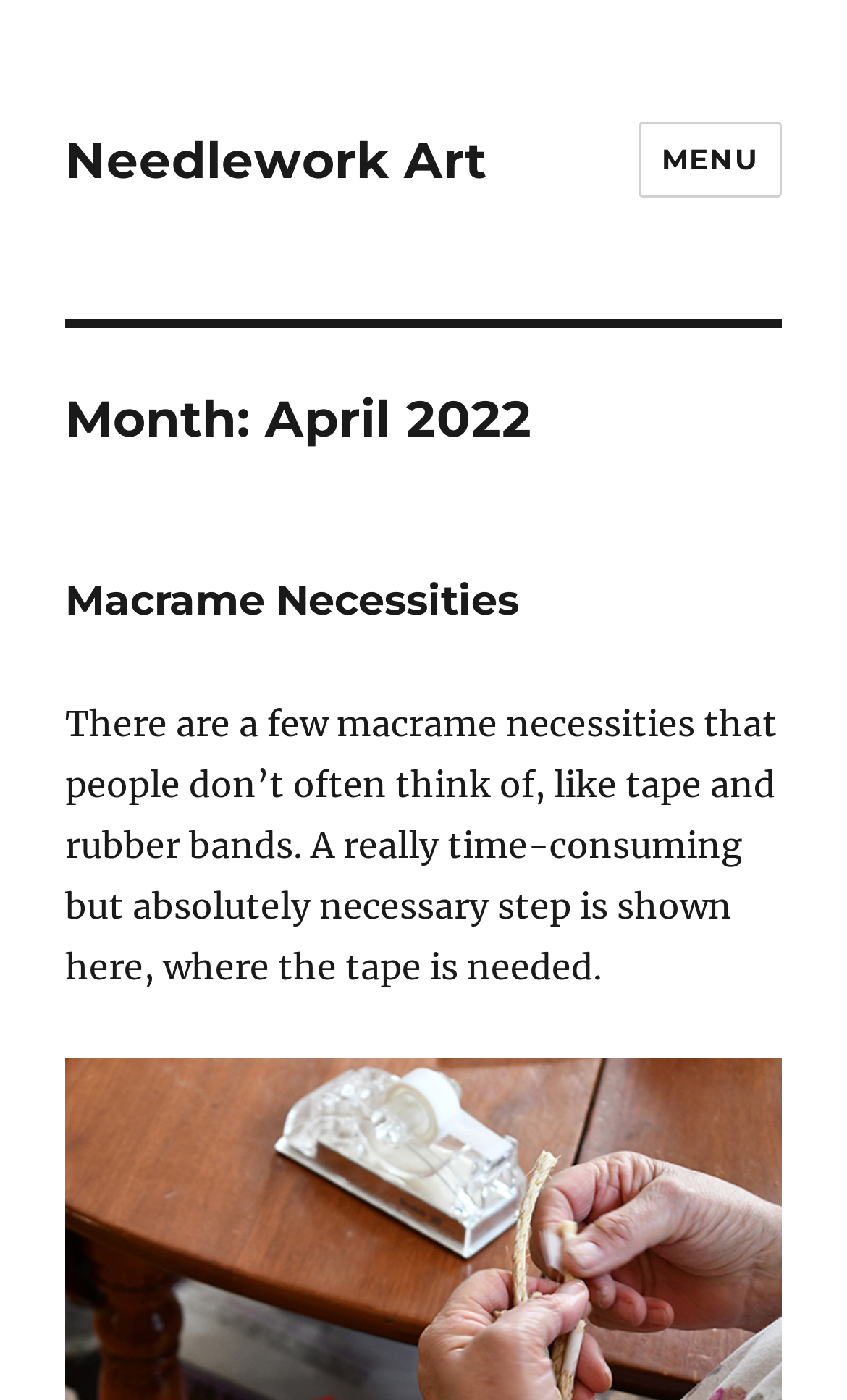Identify the bounding box of the UI component described as: "Needlework Art".

[0.077, 0.092, 0.574, 0.136]